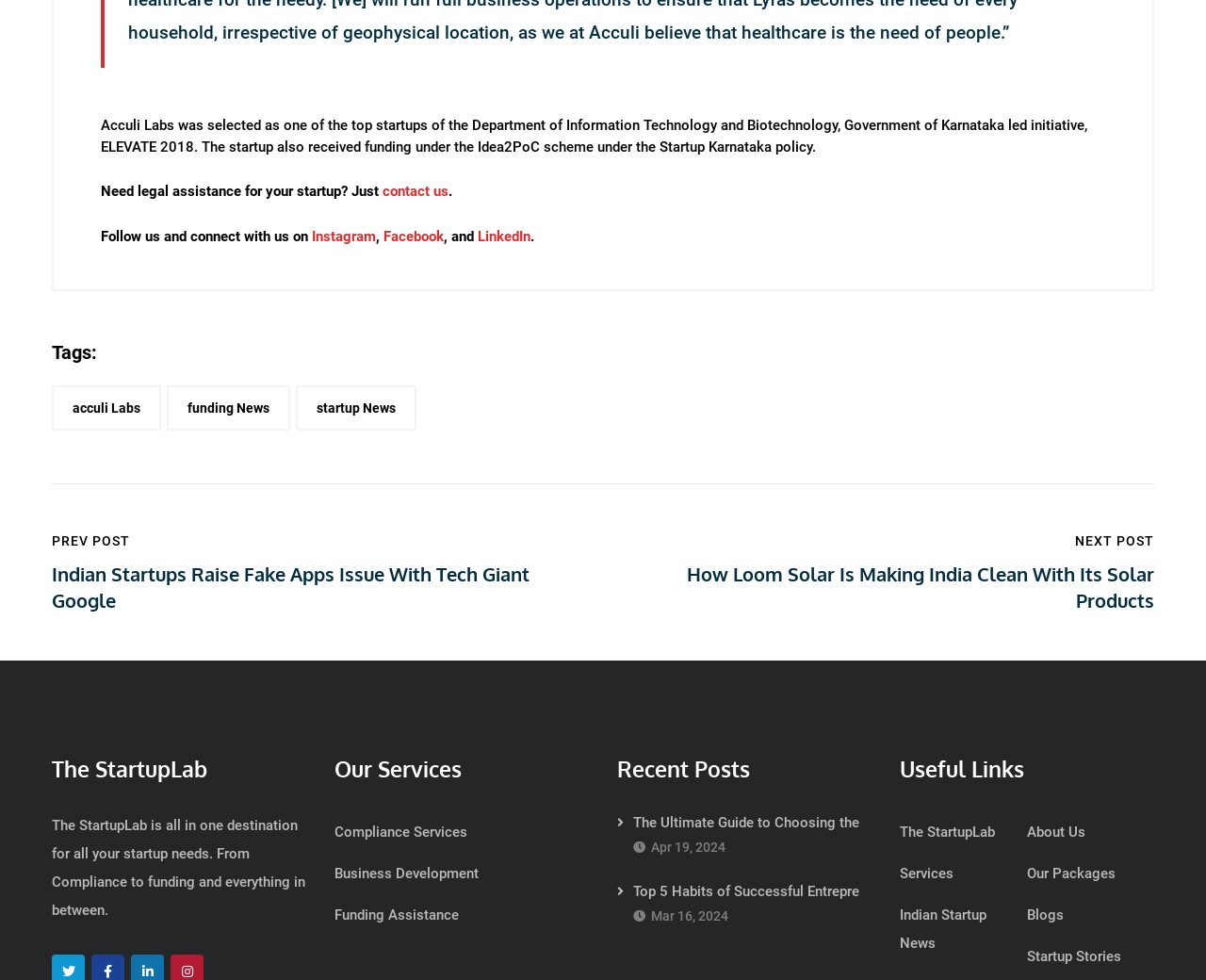Please specify the bounding box coordinates of the clickable region to carry out the following instruction: "Get more information about the Users mailing list". The coordinates should be four float numbers between 0 and 1, in the format [left, top, right, bottom].

None